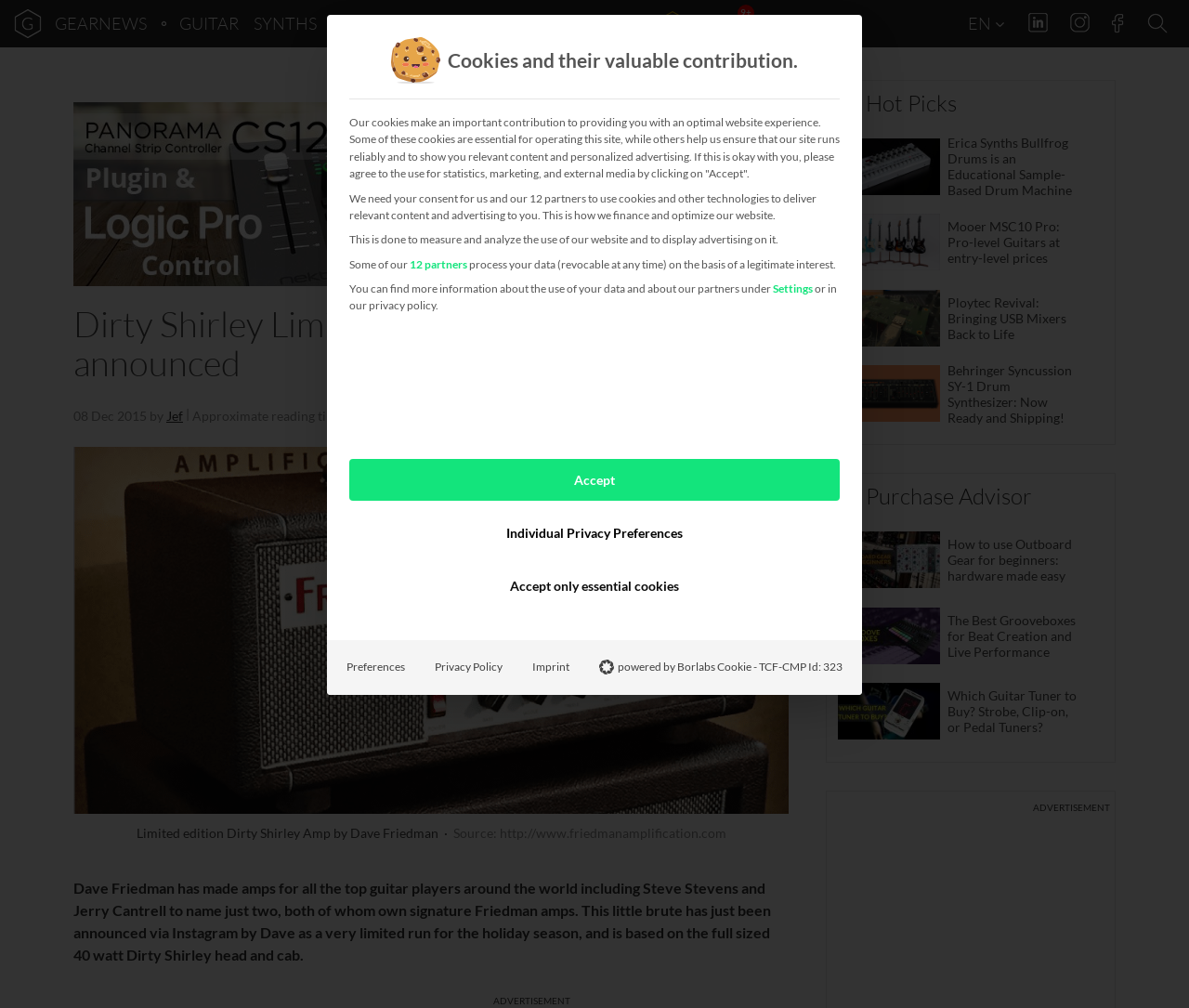Determine the bounding box coordinates of the clickable region to follow the instruction: "Read about Limited edition Dirty Shirley Amp by Dave Friedman".

[0.062, 0.443, 0.663, 0.807]